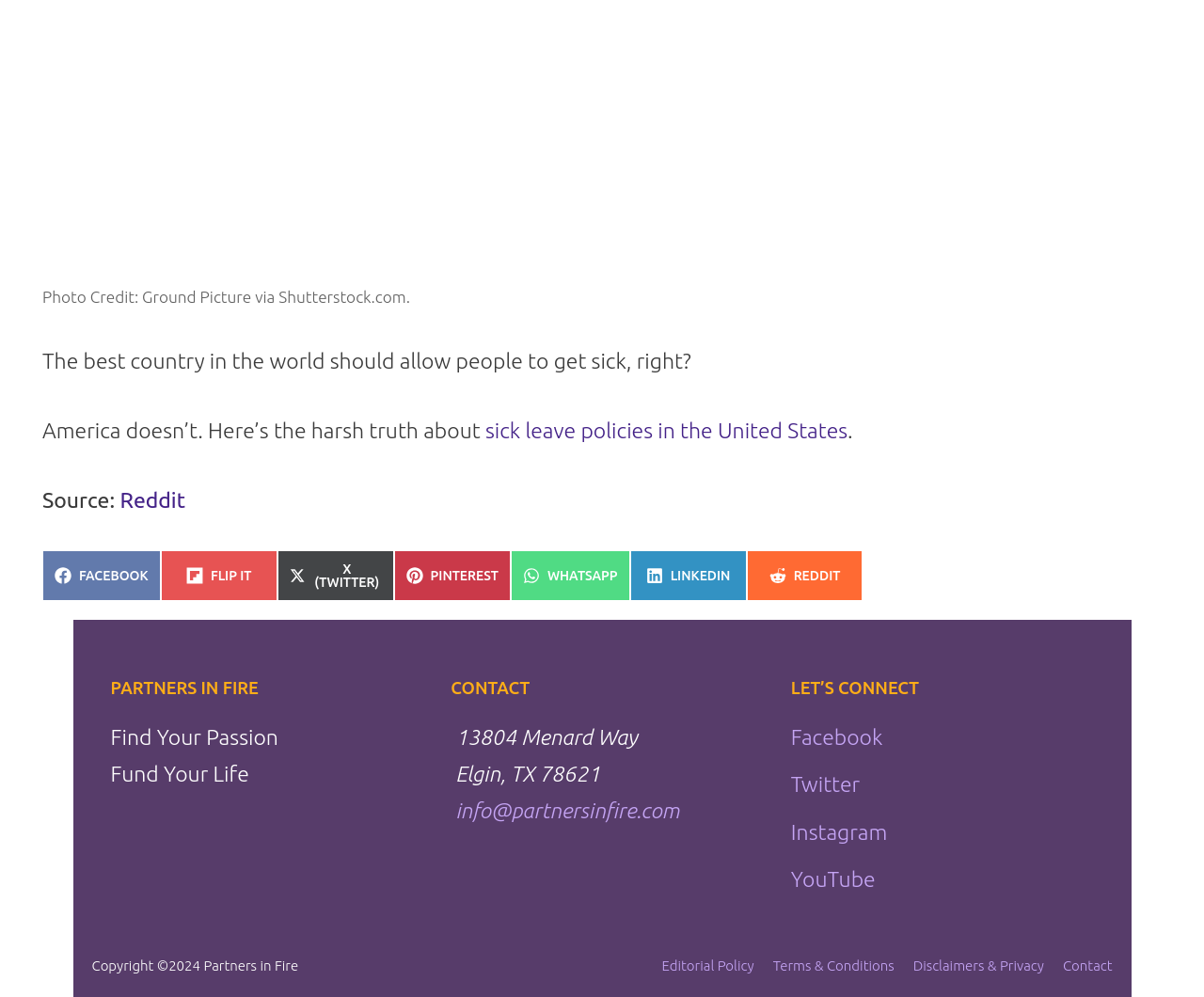Identify the bounding box for the described UI element: "Reddit".

[0.1, 0.489, 0.154, 0.513]